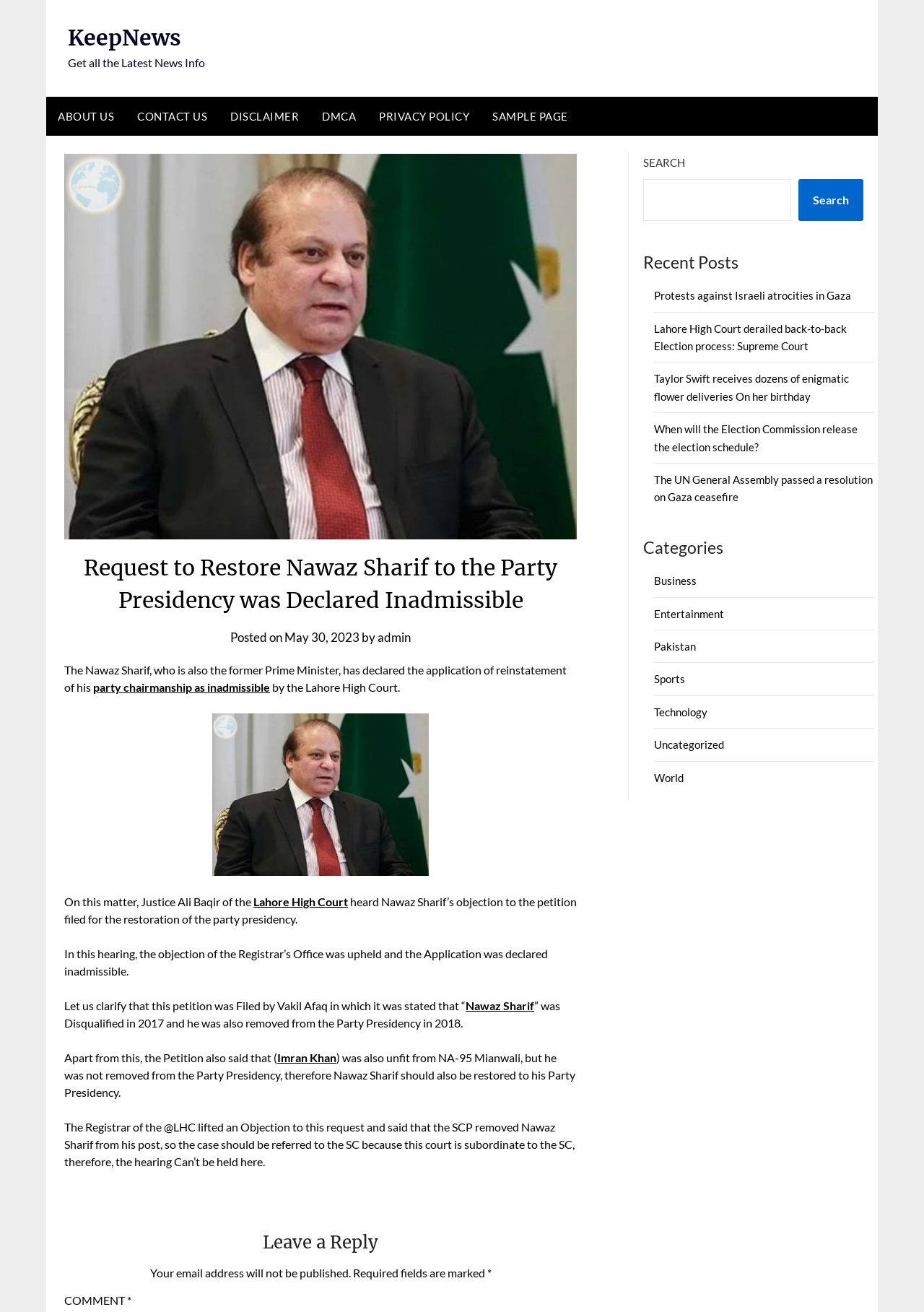Extract the bounding box coordinates of the UI element described: "Lahore High Court". Provide the coordinates in the format [left, top, right, bottom] with values ranging from 0 to 1.

[0.274, 0.682, 0.377, 0.692]